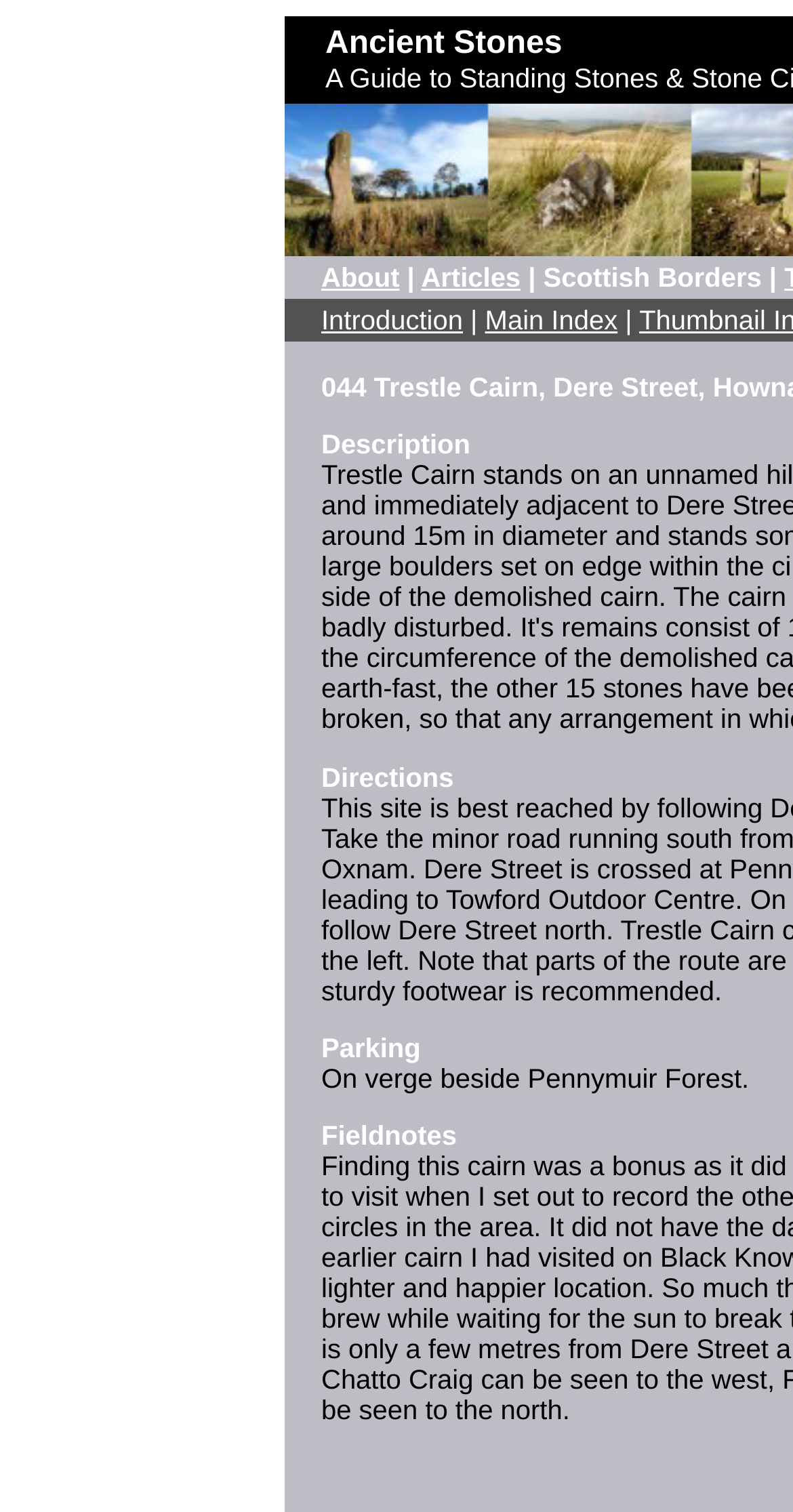Respond with a single word or short phrase to the following question: 
How many links are in the top navigation bar?

4